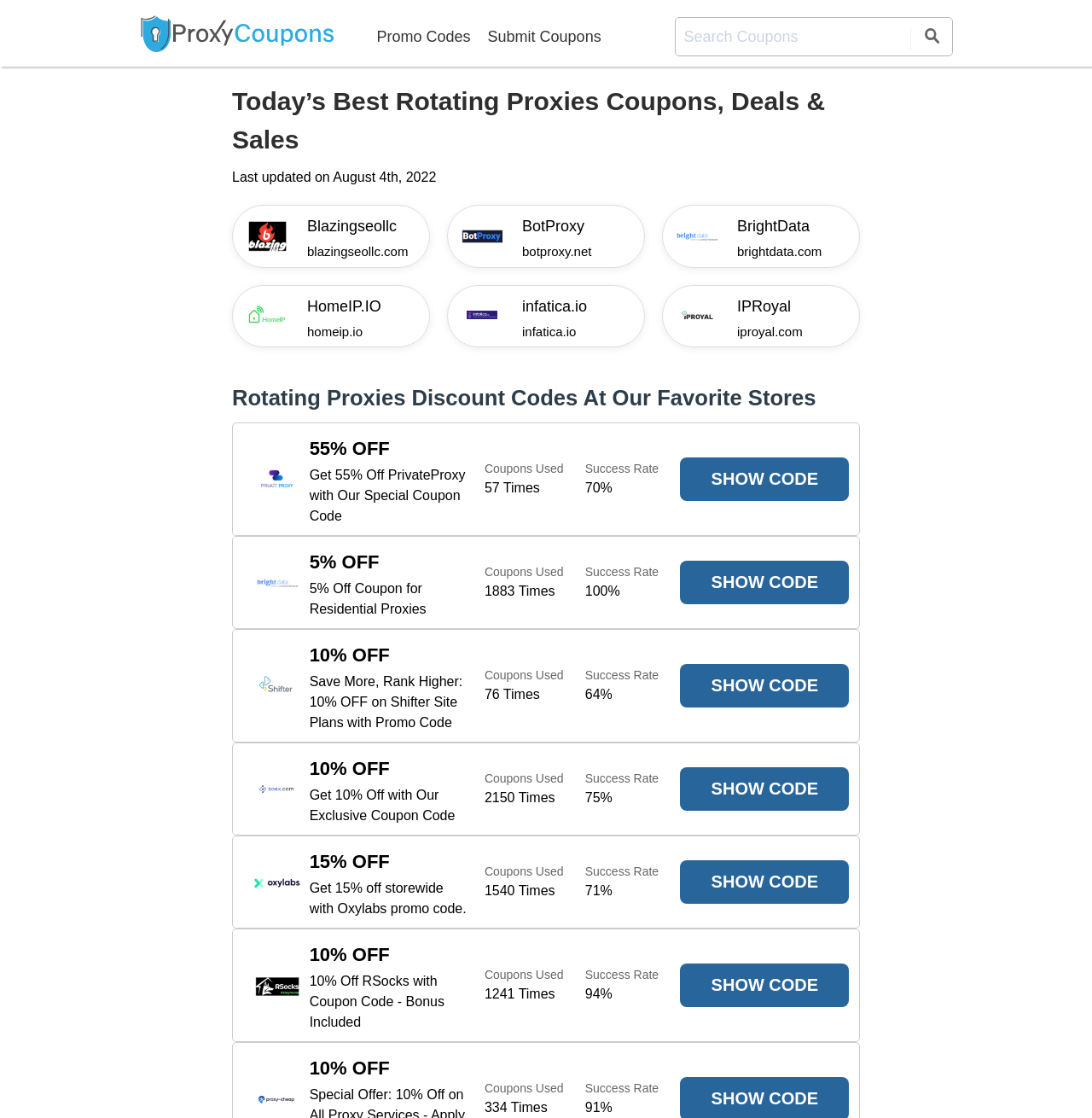Please use the details from the image to answer the following question comprehensively:
What is the success rate for PrivateProxy?

I examined the coupon code section for PrivateProxy and found that it has a success rate of 70%, as indicated by the text 'Success Rate' and the percentage value '70%'.